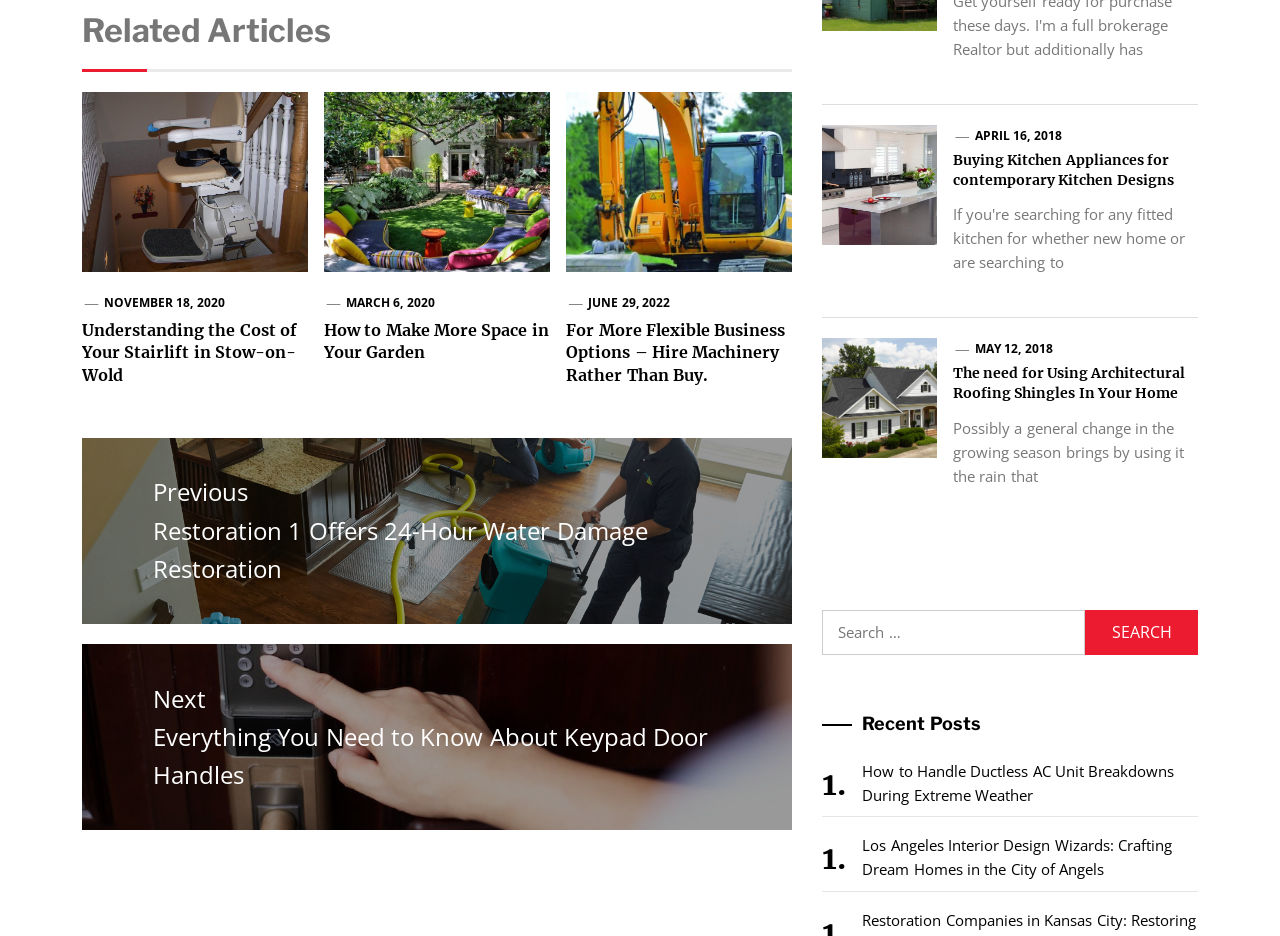Refer to the screenshot and give an in-depth answer to this question: What is the date of the article 'Buying Kitchen Appliances for contemporary Kitchen Designs'?

The article 'Buying Kitchen Appliances for contemporary Kitchen Designs' is located in the link element with bounding box coordinates [0.744, 0.162, 0.936, 0.203]. The date 'APRIL 16, 2018' is mentioned above the article title.